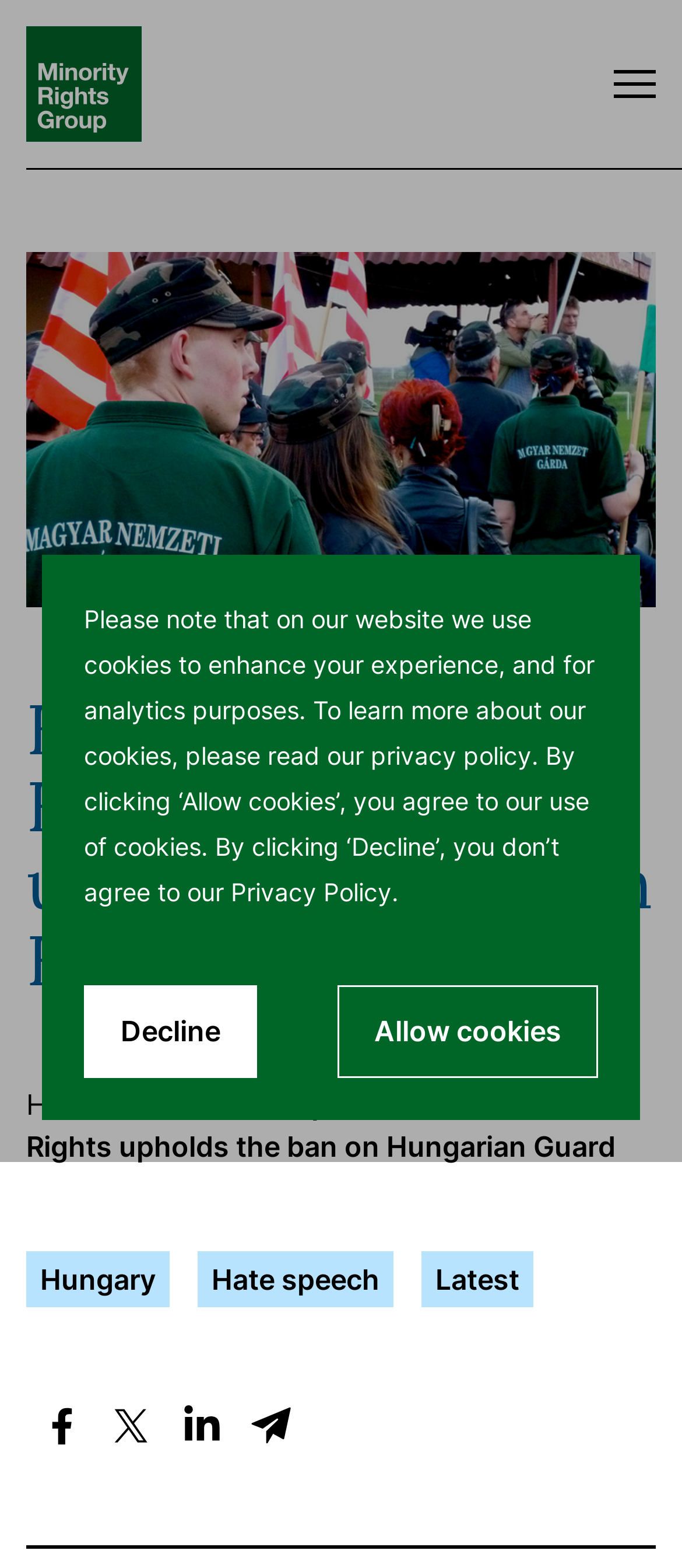Please provide a comprehensive answer to the question based on the screenshot: What is the name of the court mentioned?

I found the answer by looking at the heading element which says 'European Court of Human Rights upholds the ban on Hungarian Guard'. This indicates that the court mentioned is the European Court of Human Rights.